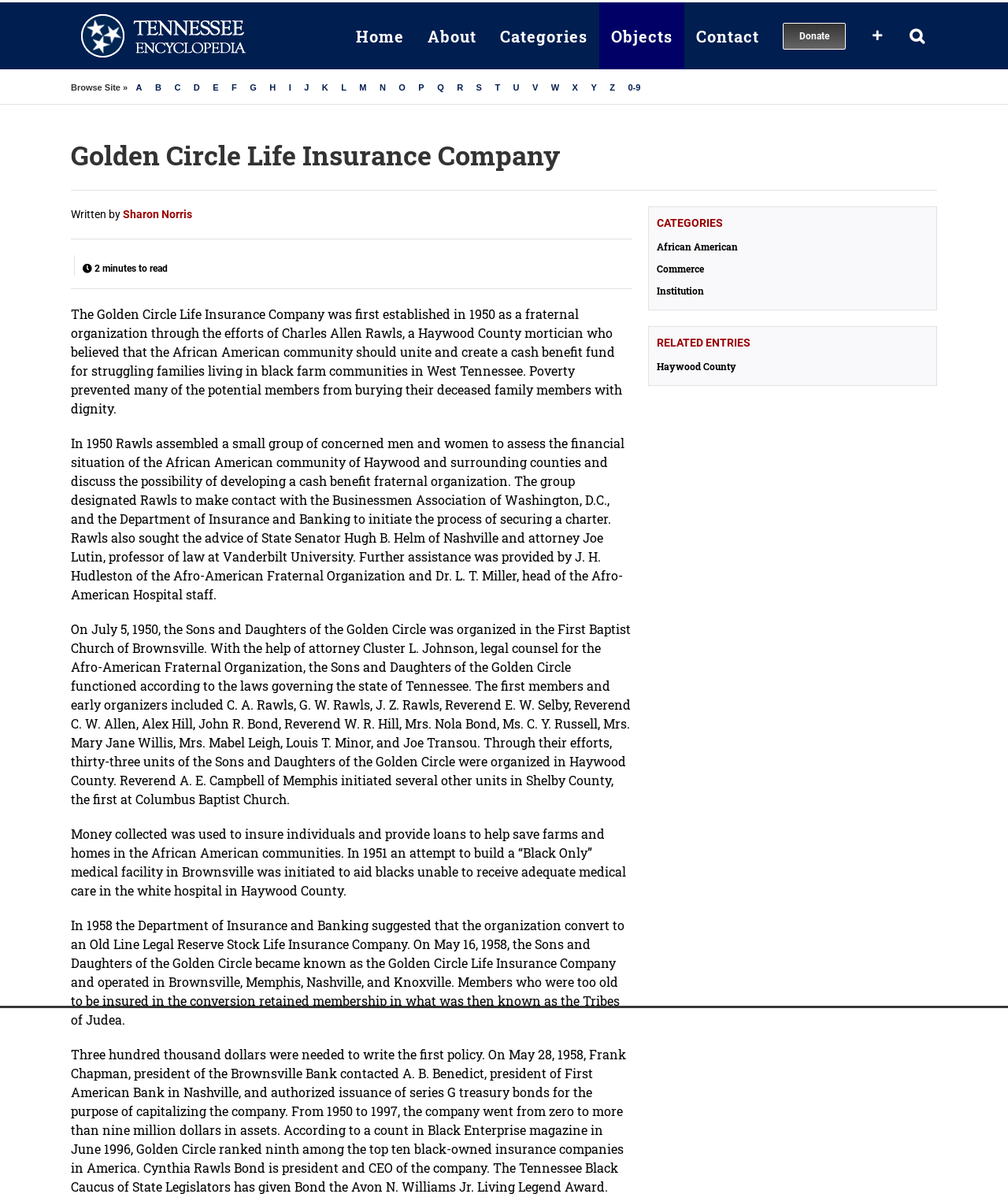Identify the bounding box of the UI element that matches this description: "Donate".

[0.765, 0.002, 0.851, 0.058]